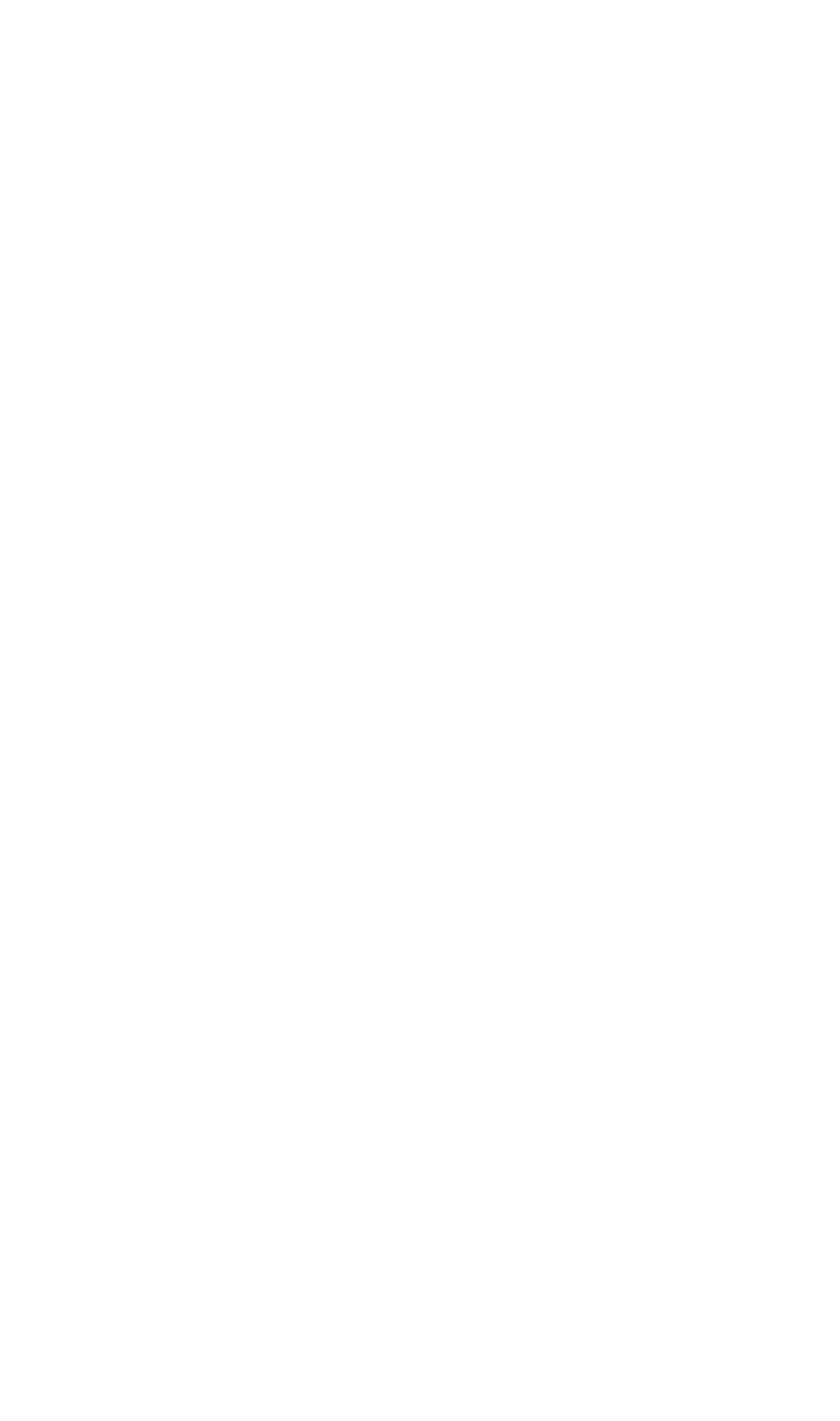Utilize the details in the image to thoroughly answer the following question: What is the company name?

I found the company name in the StaticText element with the text 'SOOIL USA'.